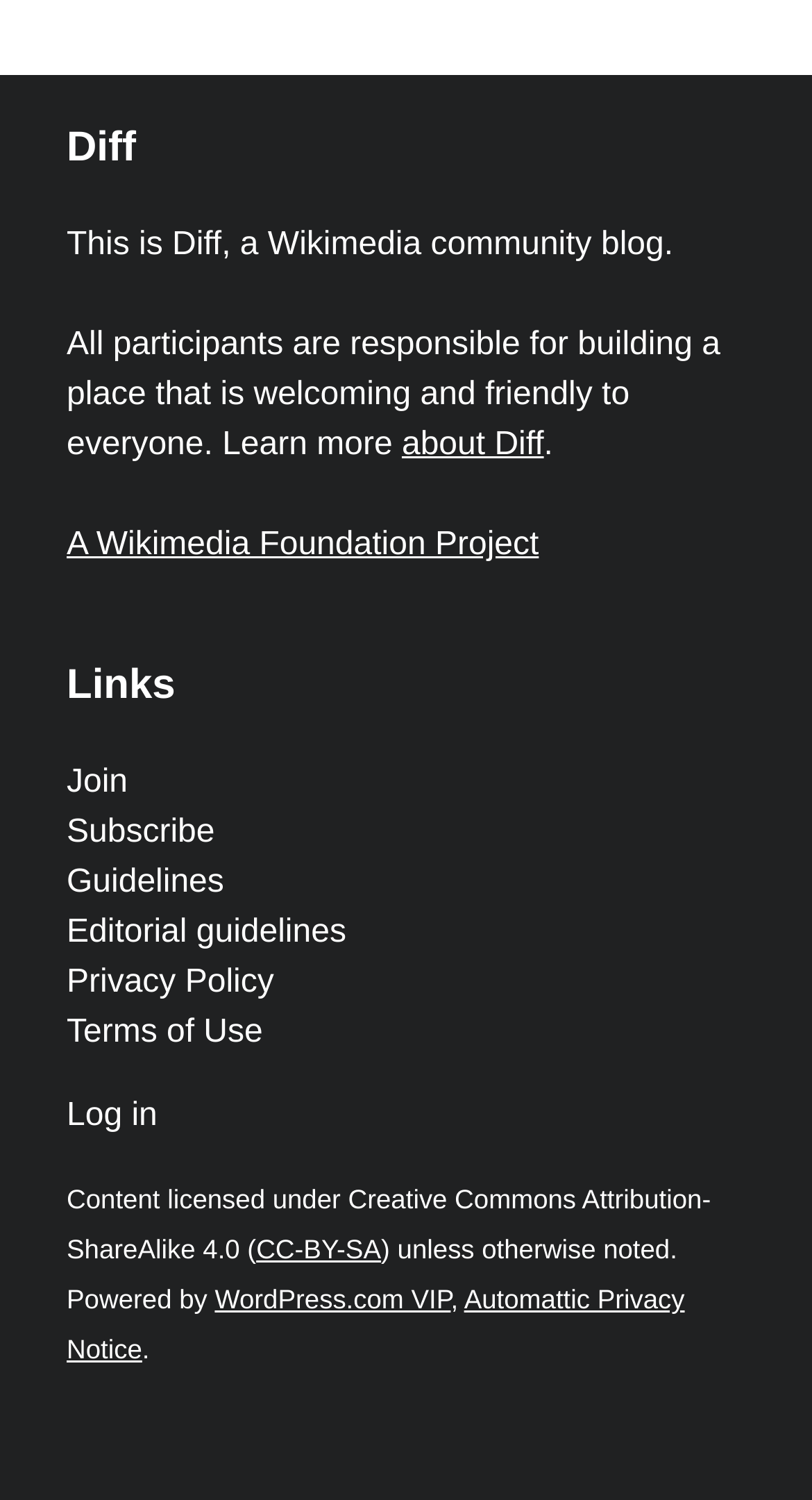Locate the bounding box coordinates of the clickable region necessary to complete the following instruction: "Log in to your account". Provide the coordinates in the format of four float numbers between 0 and 1, i.e., [left, top, right, bottom].

[0.082, 0.732, 0.194, 0.756]